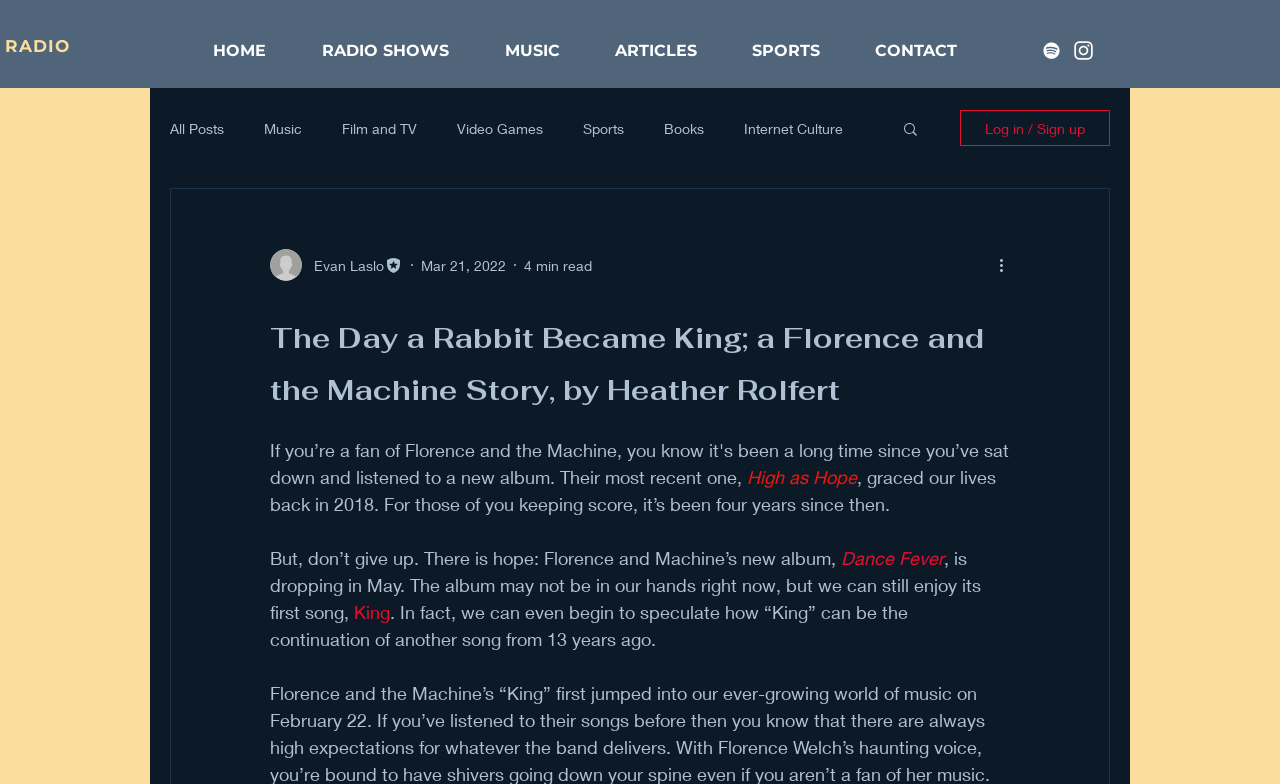Illustrate the webpage with a detailed description.

This webpage appears to be a blog post about Florence and the Machine, a music group. At the top of the page, there is a navigation bar with links to different sections of the website, including "HOME", "RADIO SHOWS", "MUSIC", "ARTICLES", "SPORTS", and "CONTACT". To the right of the navigation bar, there is a social bar with links to Spotify and Instagram.

Below the navigation bar, there is a secondary navigation bar with links to different categories of blog posts, including "All Posts", "Music", "Film and TV", "Video Games", "Sports", "Books", and "Internet Culture". Next to this navigation bar, there is a search button and a button to log in or sign up.

The main content of the page is a blog post titled "The Day a Rabbit Became King; a Florence and the Machine Story, by Heather Rolfert". The post includes a writer's picture and information about the author, including their name and title. The post also includes the date it was published and an estimate of how long it will take to read.

The blog post itself discusses Florence and the Machine's new album, "Dance Fever", which is set to be released in May. The post mentions that the album's first song, "King", has already been released and speculates about how it might be connected to another song from 13 years ago. There are several links throughout the post to other relevant articles and songs.